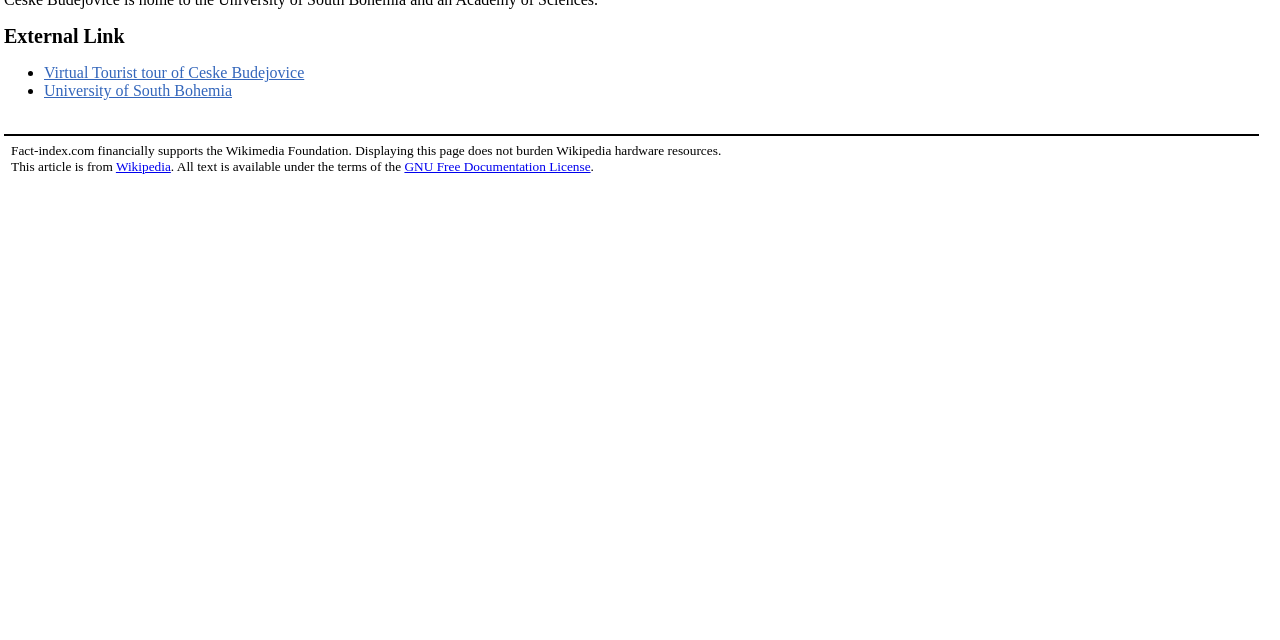Find and provide the bounding box coordinates for the UI element described with: "External Link".

[0.003, 0.04, 0.097, 0.074]